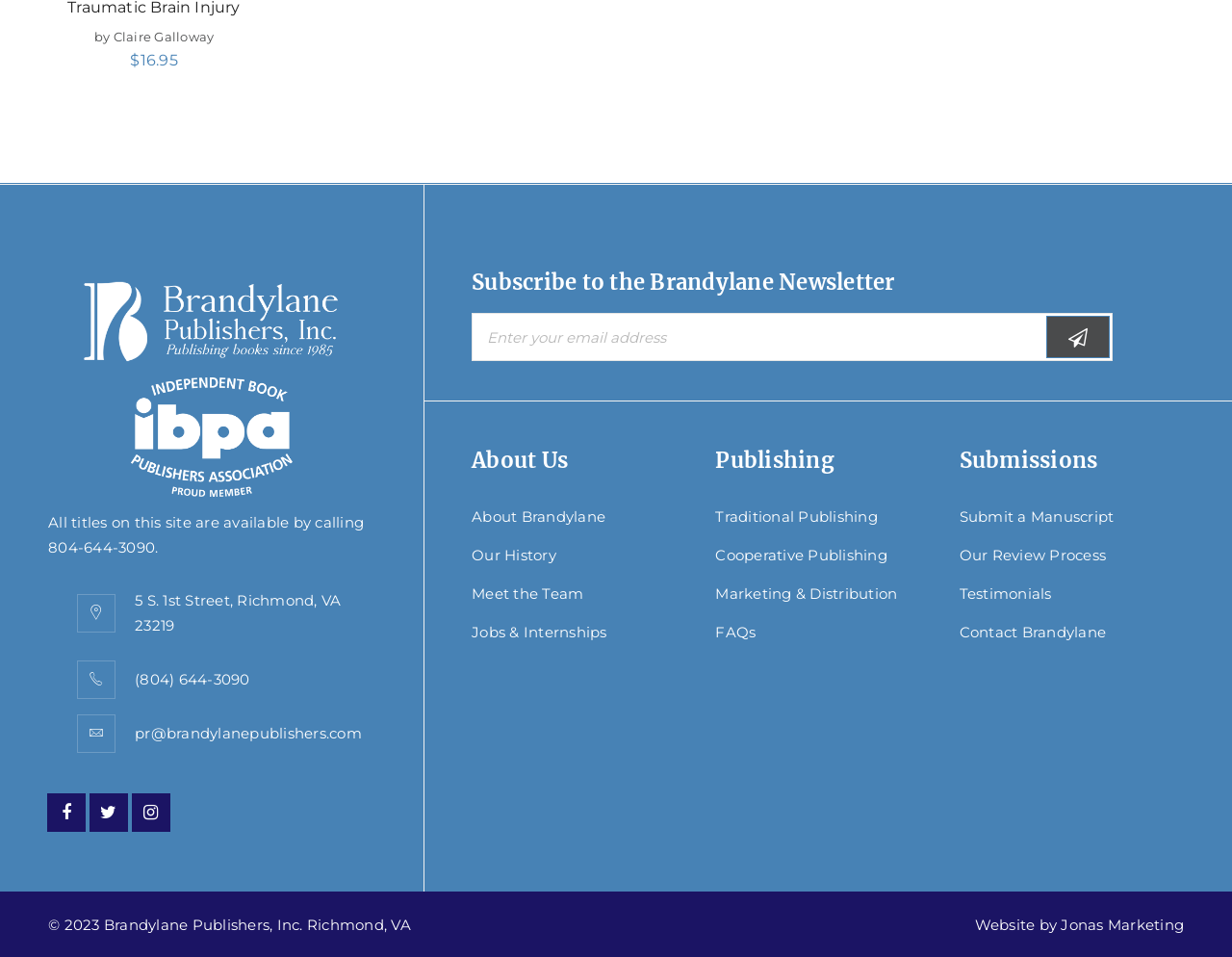Identify and provide the bounding box coordinates of the UI element described: "Subscribe". The coordinates should be formatted as [left, top, right, bottom], with each number being a float between 0 and 1.

[0.849, 0.33, 0.901, 0.374]